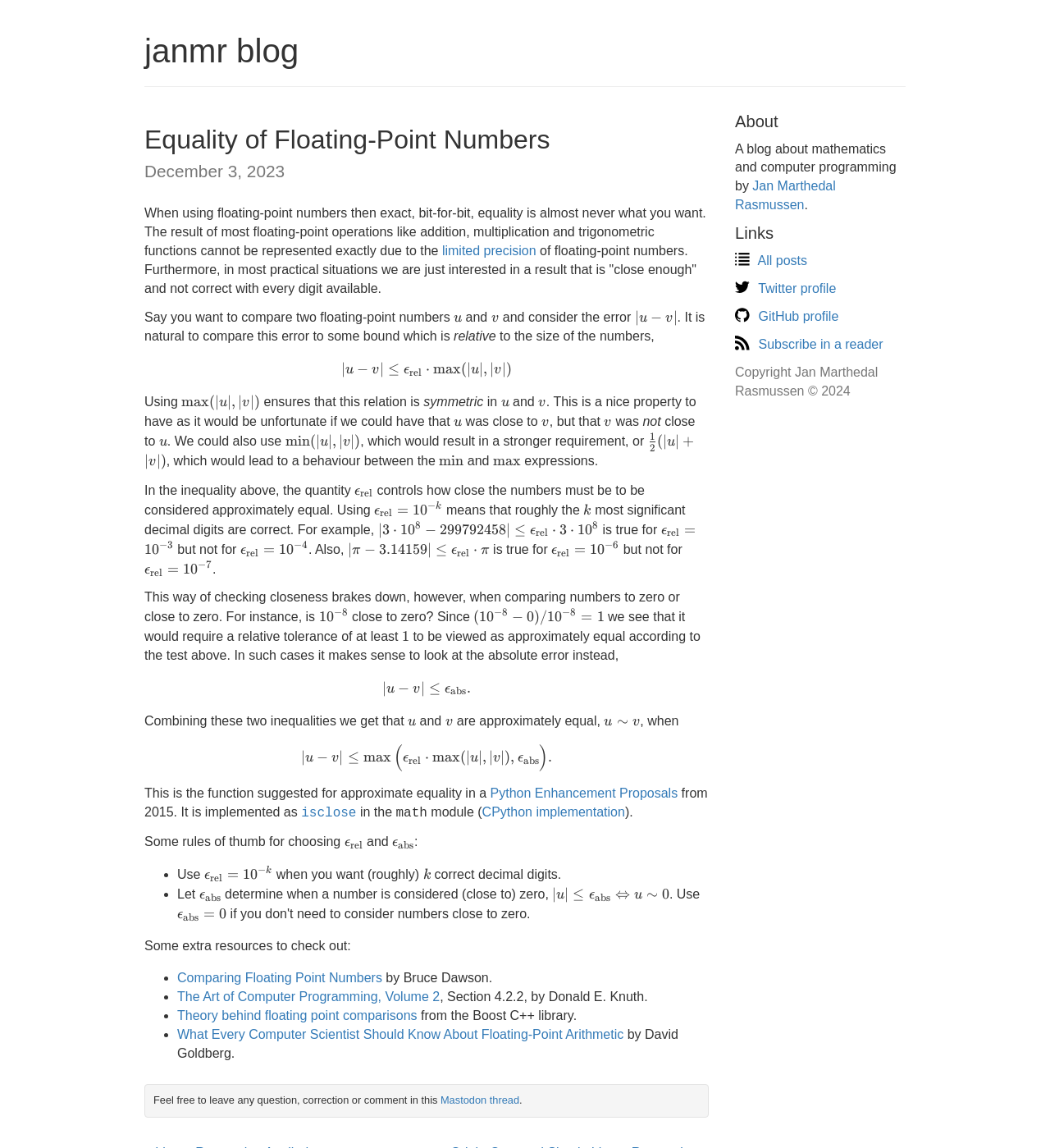What is the main topic of this webpage?
Provide a detailed and extensive answer to the question.

The main topic of this webpage is about the equality of floating-point numbers, which is indicated by the heading 'Equality of Floating-Point Numbers' and the content that discusses the comparison of floating-point numbers.